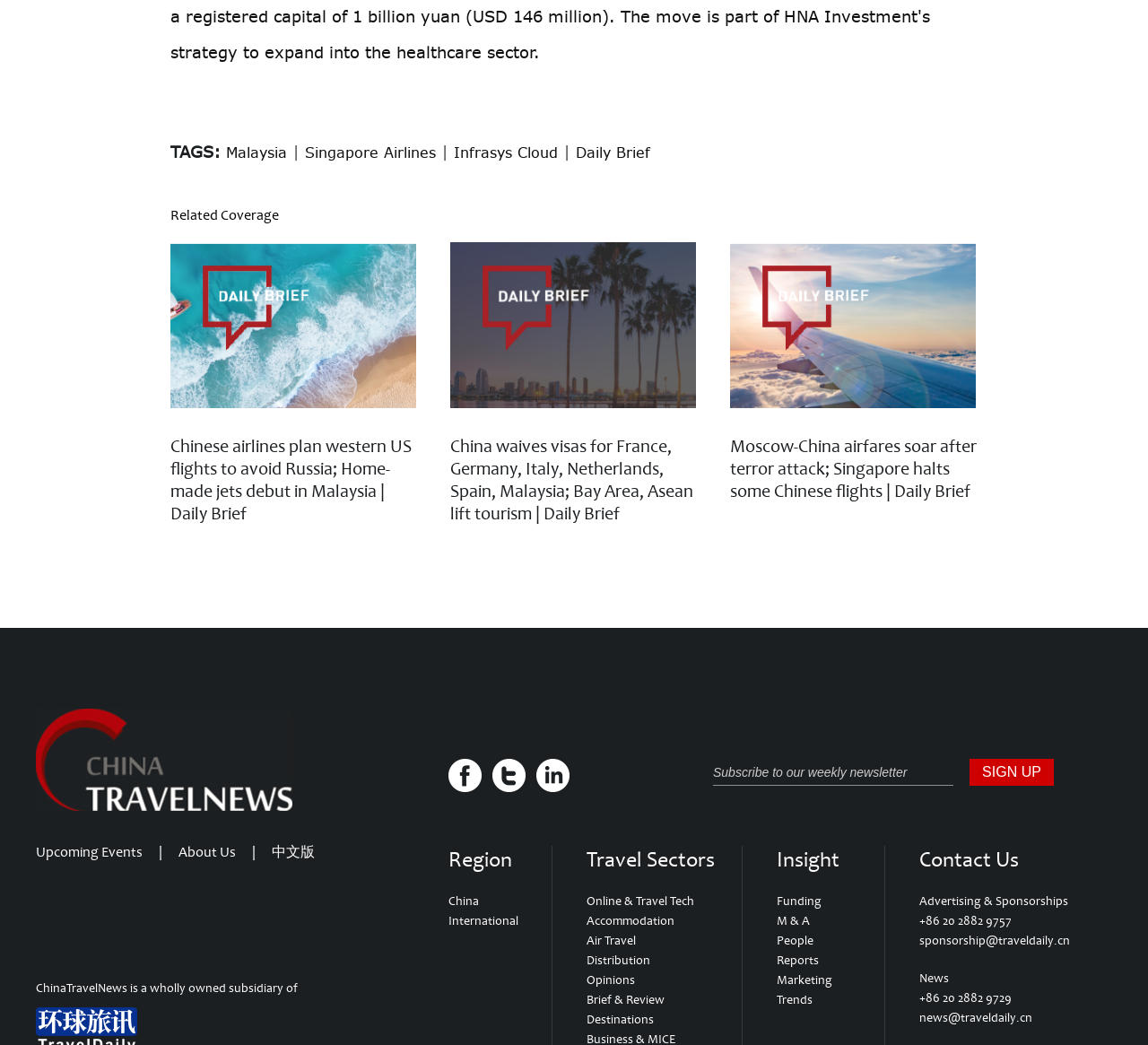Please reply with a single word or brief phrase to the question: 
What is the name of the website?

ChinaTravelNews